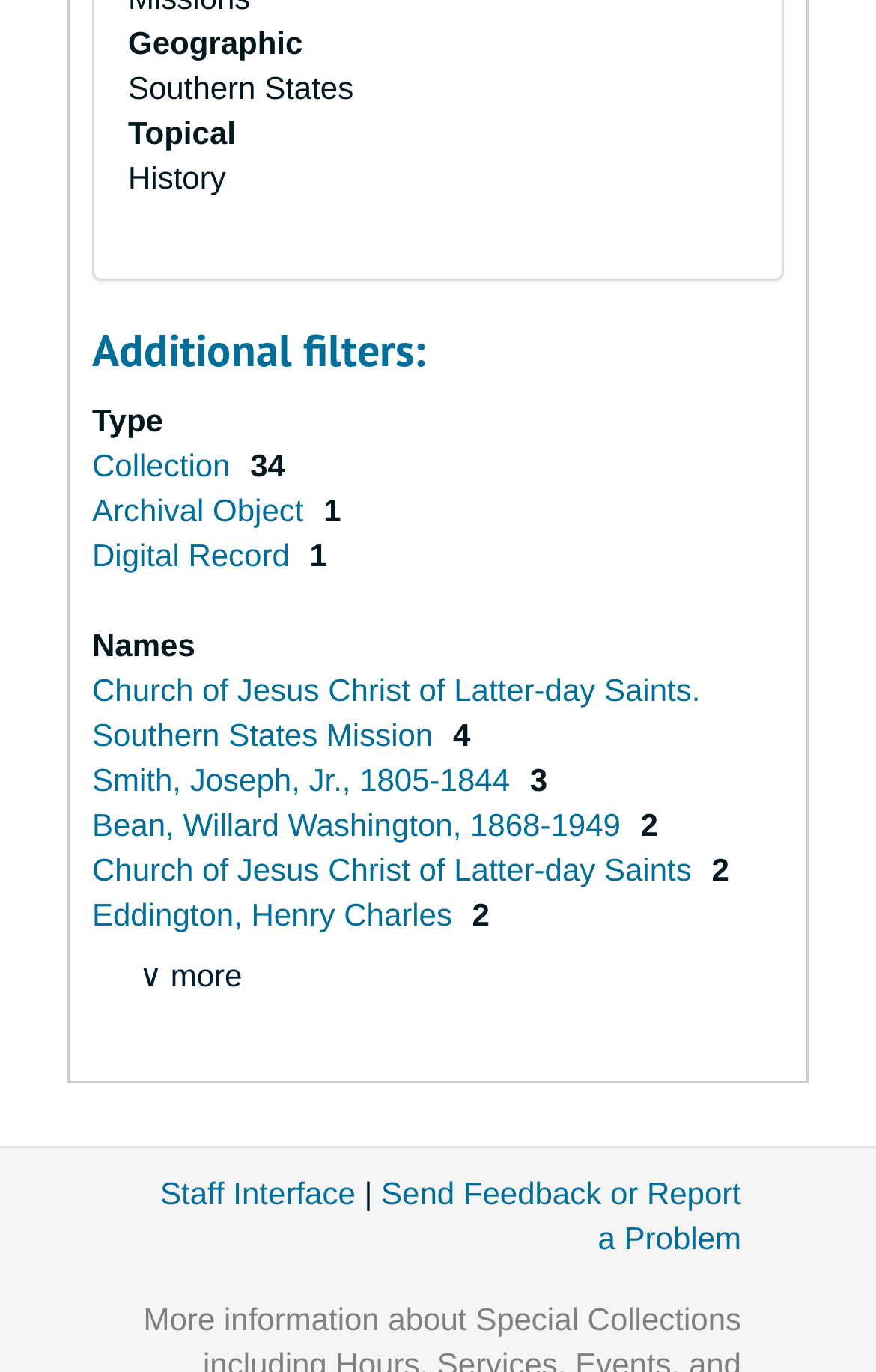Select the bounding box coordinates of the element I need to click to carry out the following instruction: "View Collection".

[0.105, 0.326, 0.273, 0.353]